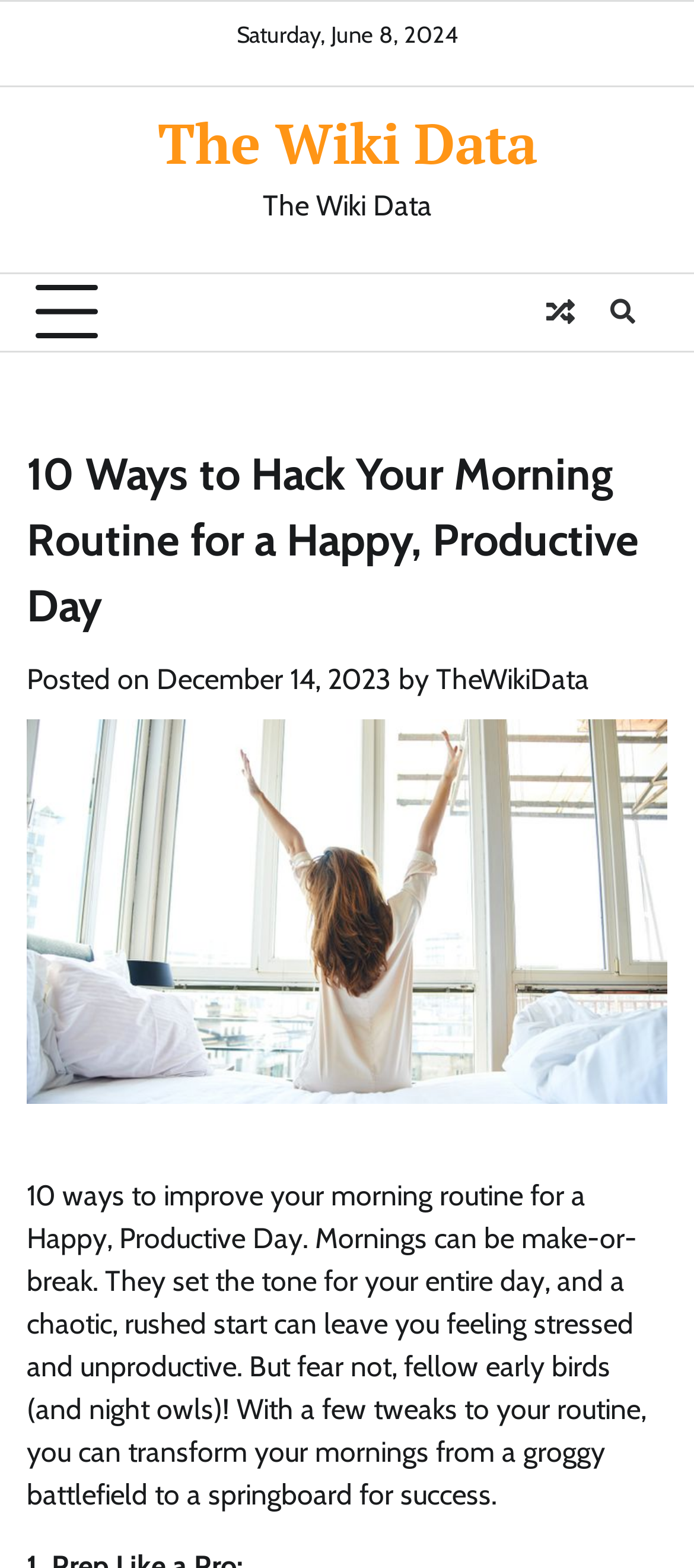What is the principal heading displayed on the webpage?

10 Ways to Hack Your Morning Routine for a Happy, Productive Day